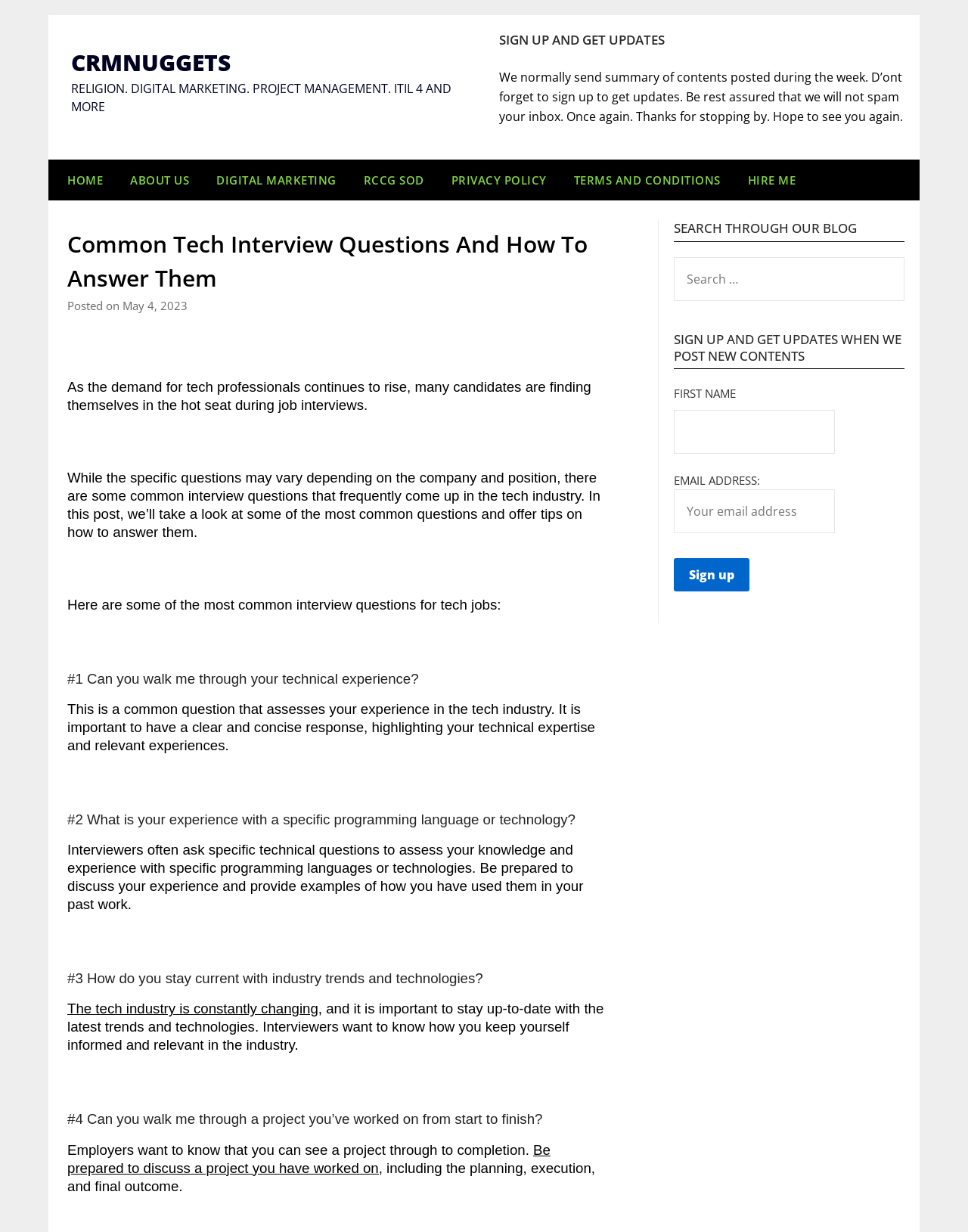What is the purpose of the 'SIGN UP AND GET UPDATES' section?
Identify the answer in the screenshot and reply with a single word or phrase.

To receive weekly content summaries